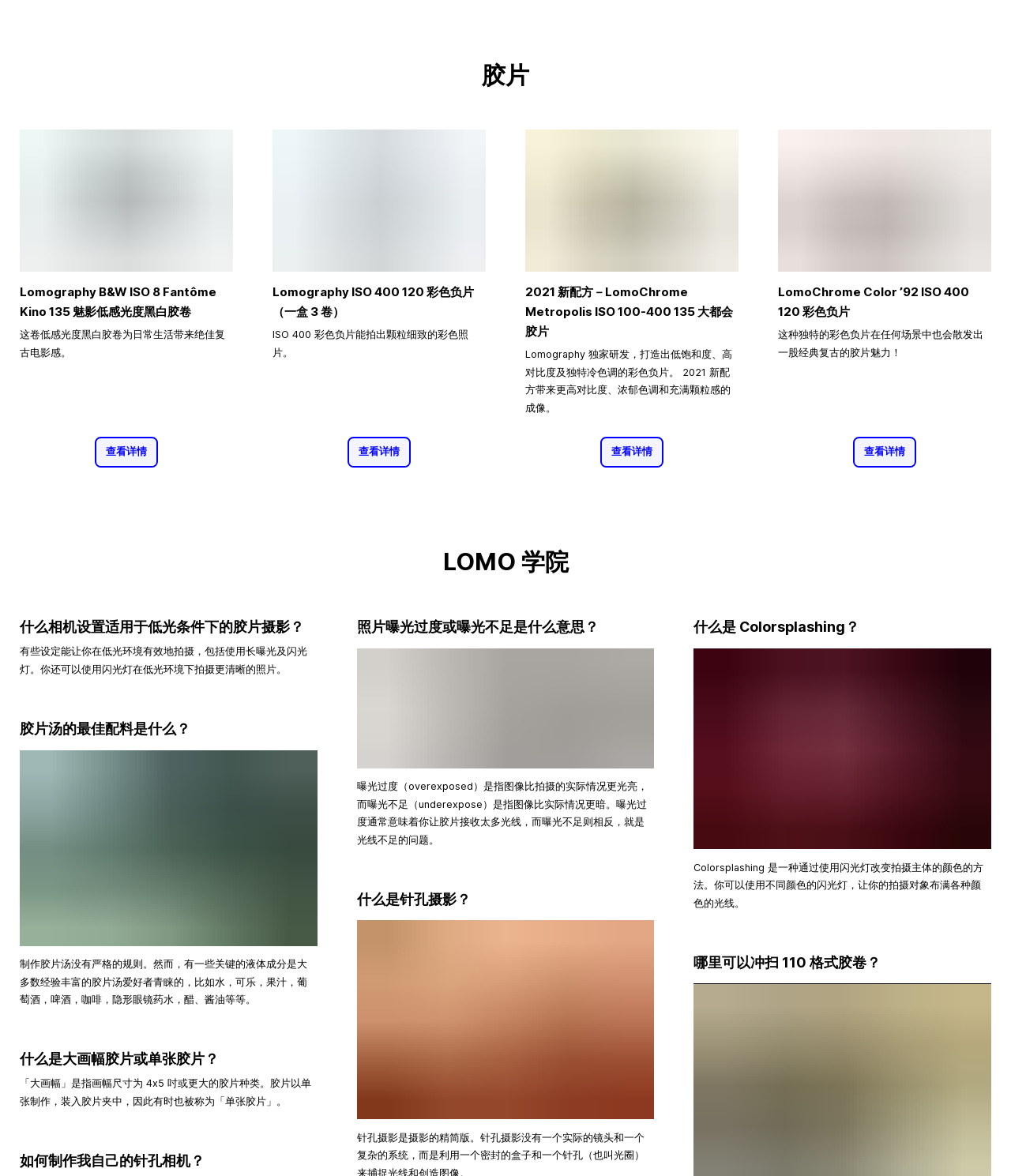How many articles are related to film photography?
We need a detailed and meticulous answer to the question.

I counted the number of article headings related to film photography, and there are 6 articles with headings such as '什么相机设置适用于低光条件下的胶片摄影？' and '什么是 Colorsplashing？'.